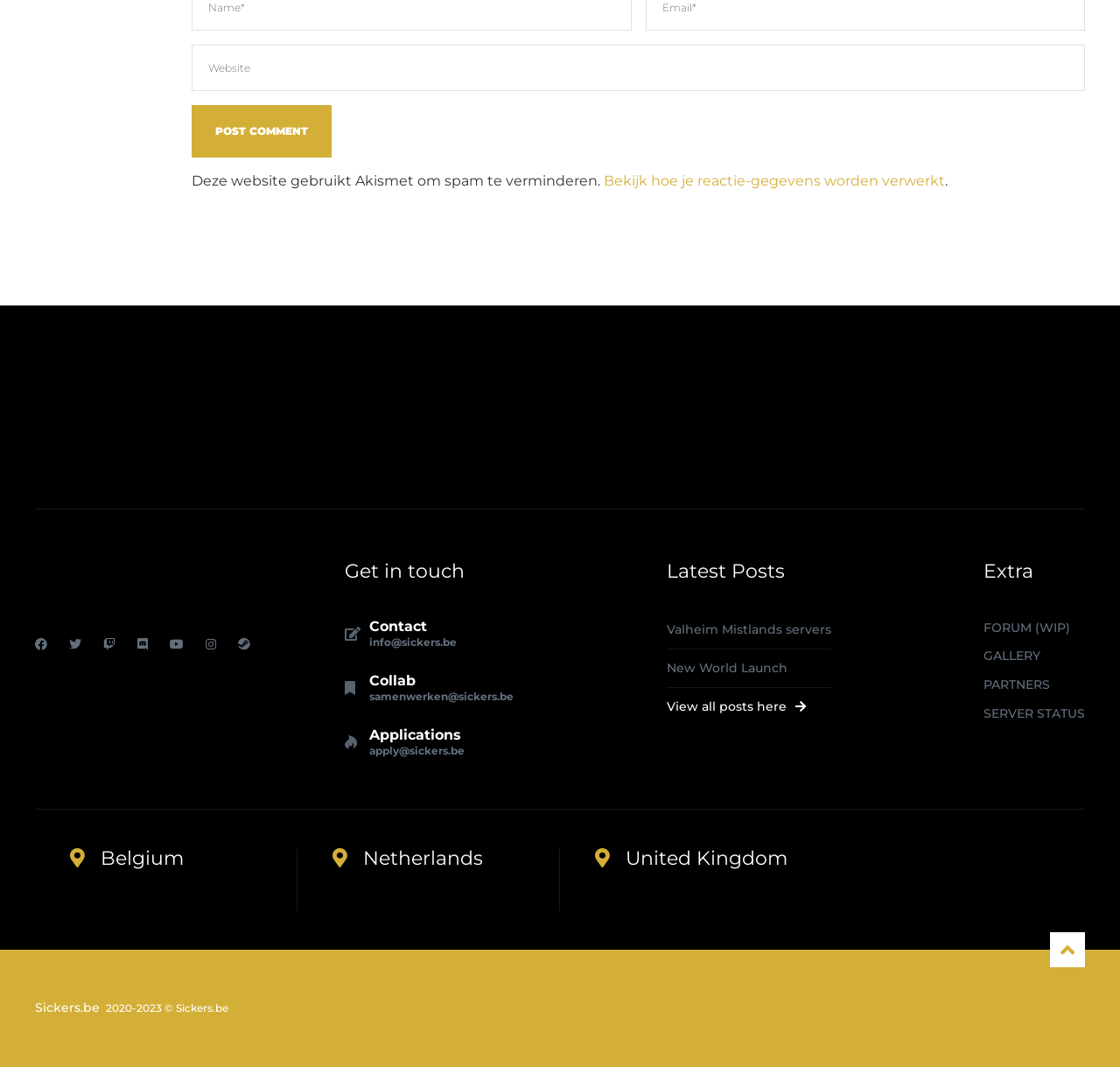Please locate the bounding box coordinates of the region I need to click to follow this instruction: "Visit the 'Sickers.be' website".

[0.031, 0.337, 0.969, 0.381]